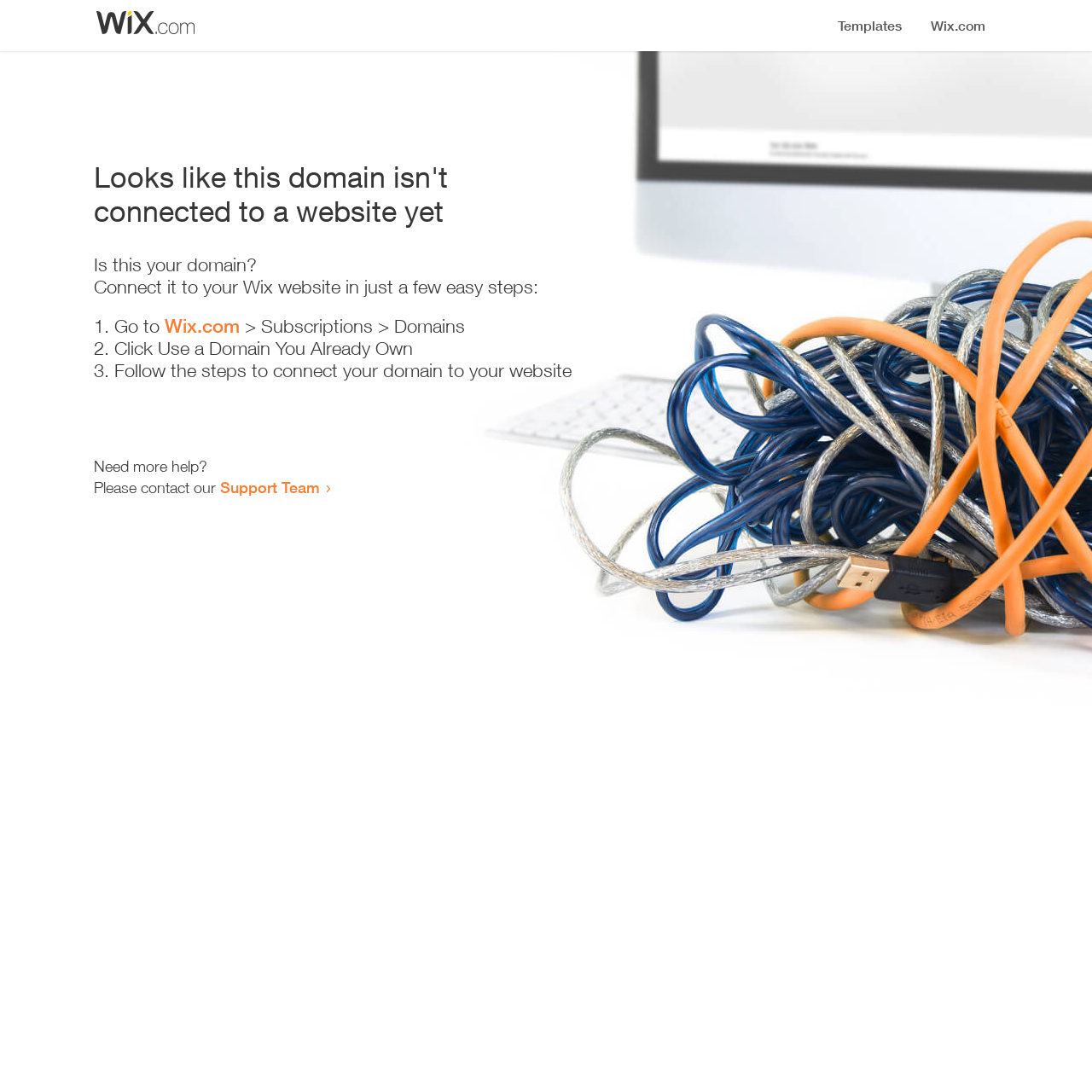Extract the primary heading text from the webpage.

Looks like this domain isn't
connected to a website yet